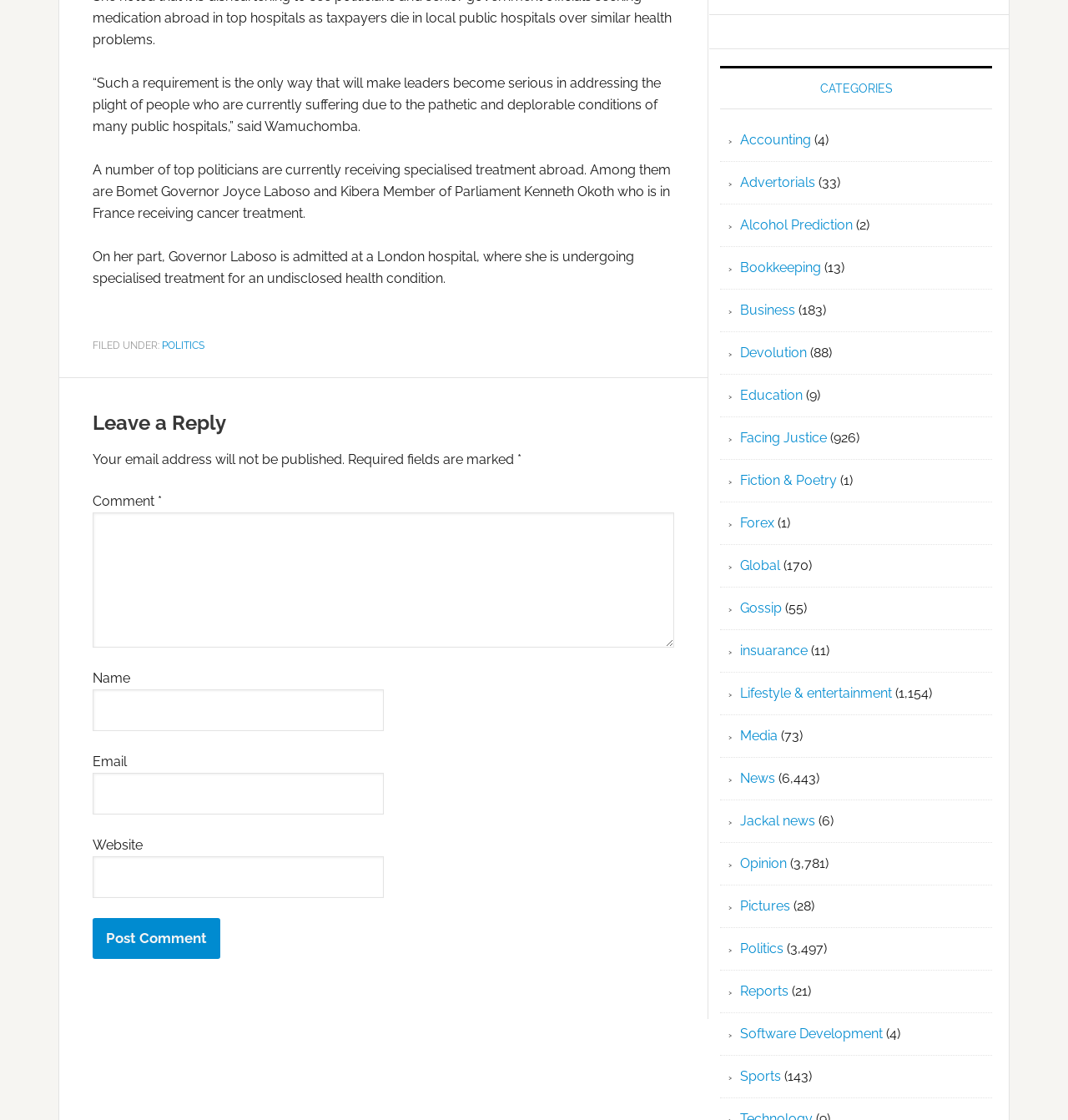Given the element description: "parent_node: Website name="url"", predict the bounding box coordinates of this UI element. The coordinates must be four float numbers between 0 and 1, given as [left, top, right, bottom].

[0.087, 0.764, 0.359, 0.802]